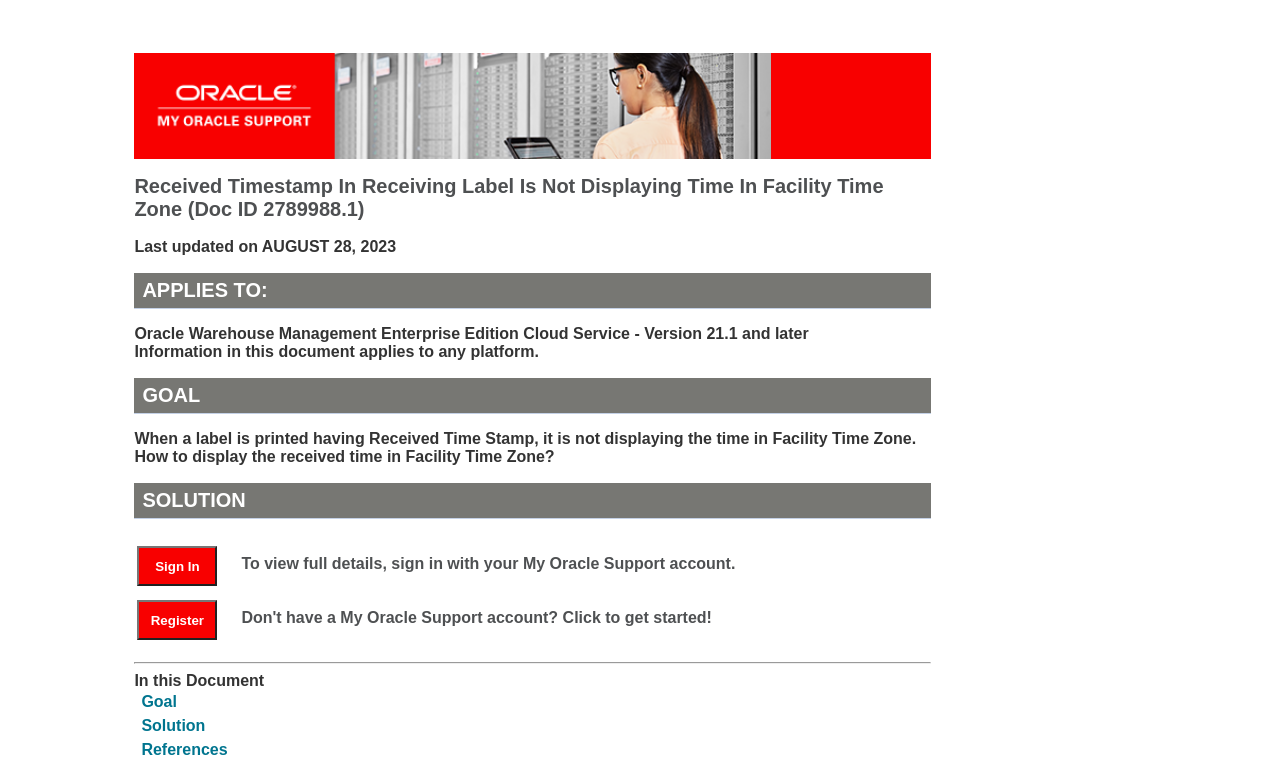Show the bounding box coordinates for the HTML element as described: "Sign In".

[0.107, 0.719, 0.17, 0.772]